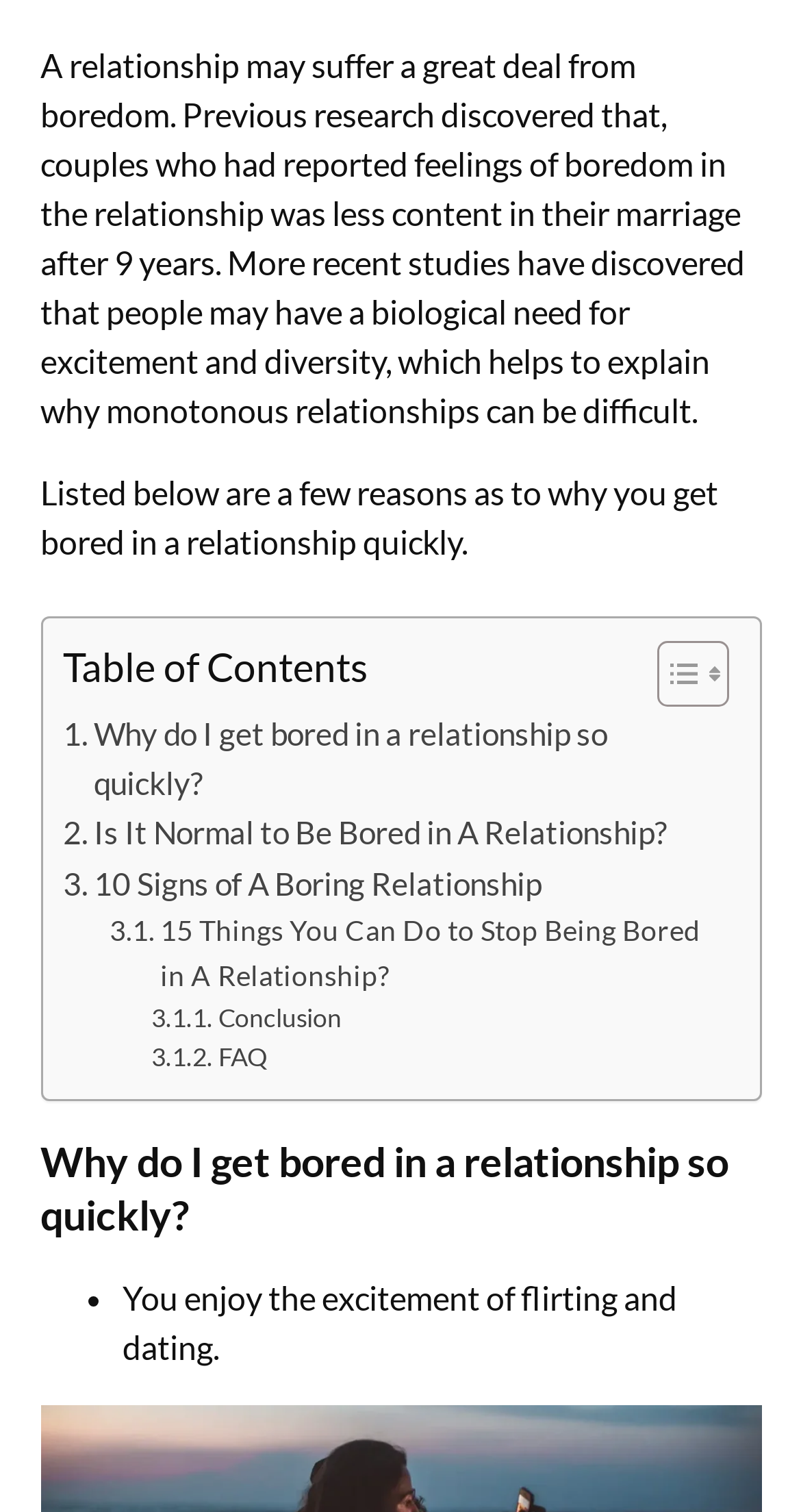Give a concise answer using one word or a phrase to the following question:
How many links are there in the table of contents?

6